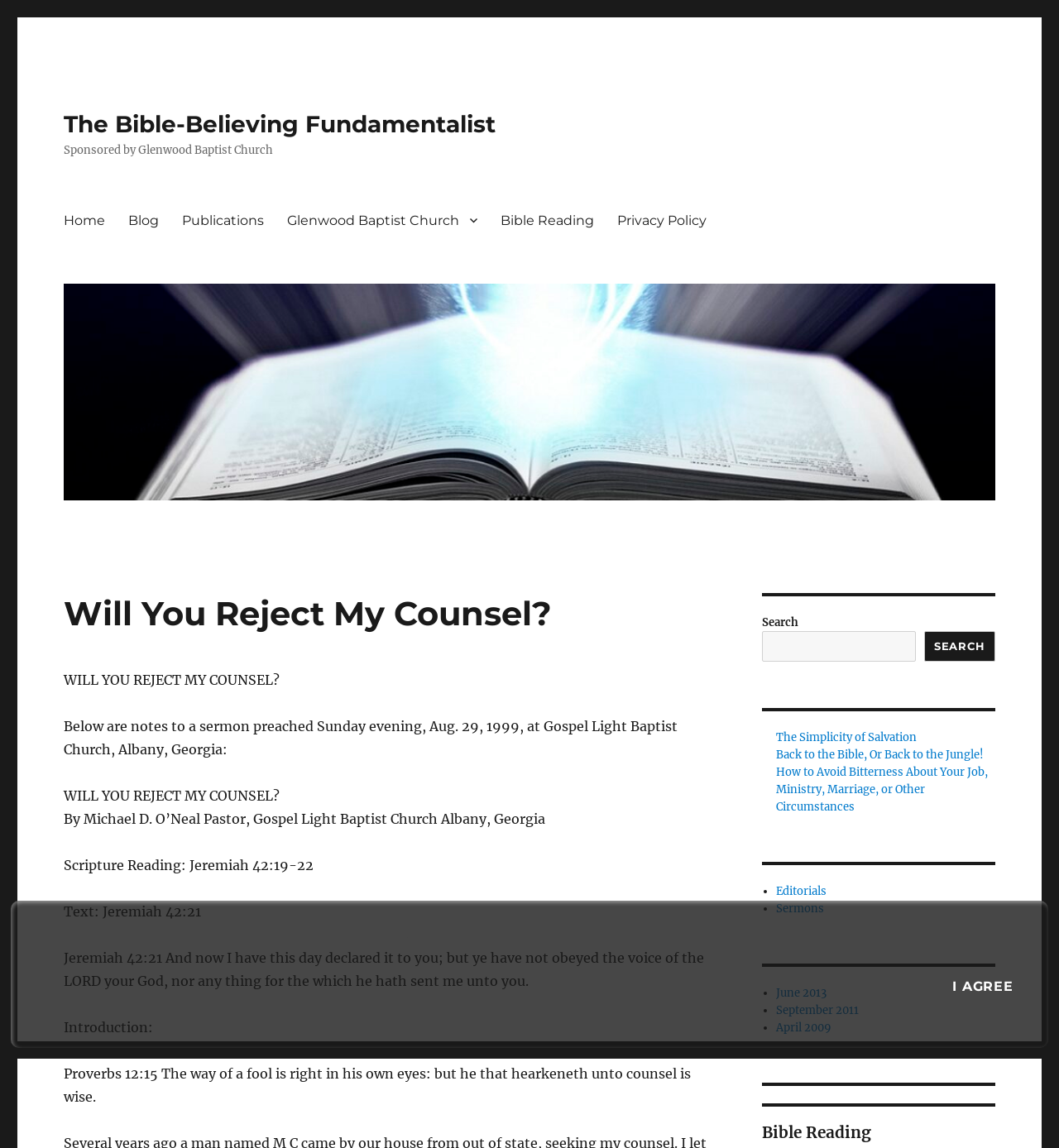What is the Bible verse mentioned in the sermon?
Use the screenshot to answer the question with a single word or phrase.

Jeremiah 42:21